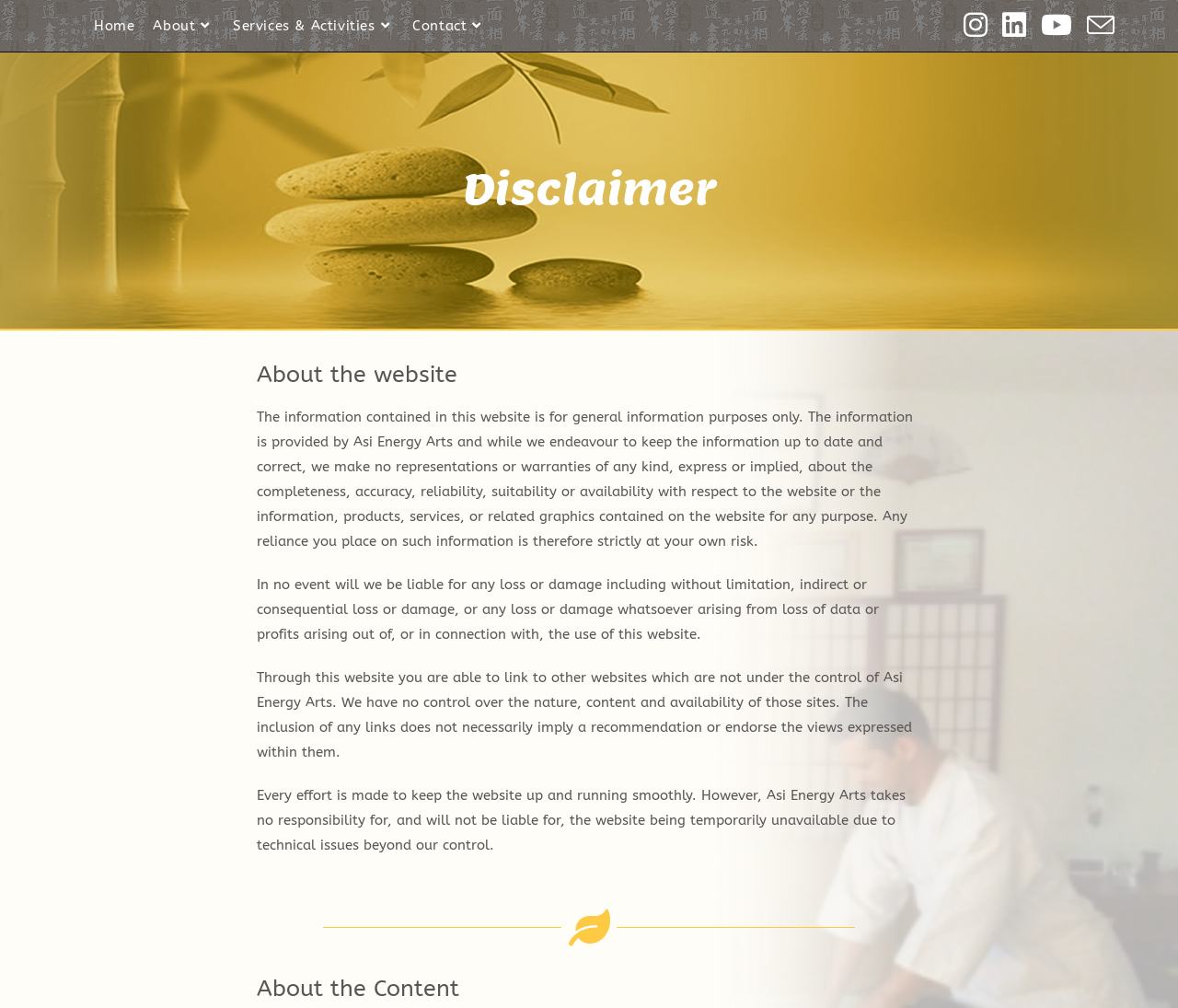What is the responsibility of Asi Energy Arts for the website's technical issues?
Utilize the information in the image to give a detailed answer to the question.

The static text element with the description 'Every effort is made to keep the website up and running smoothly. However, Asi Energy Arts takes no responsibility for, and will not be liable for, the website being temporarily unavailable due to technical issues beyond our control.' indicates that Asi Energy Arts takes no responsibility for technical issues beyond their control.